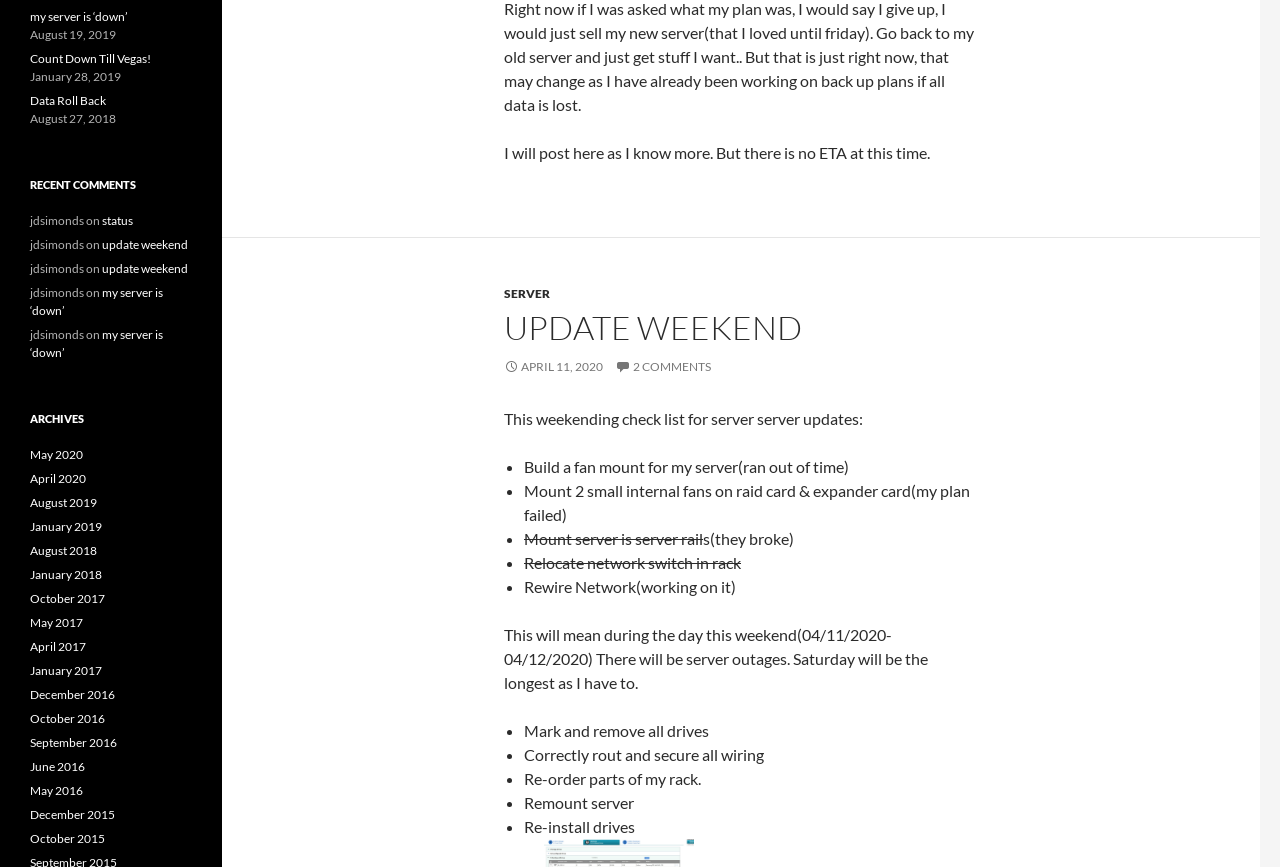Find the bounding box coordinates for the HTML element specified by: "January 2017".

[0.023, 0.765, 0.08, 0.782]